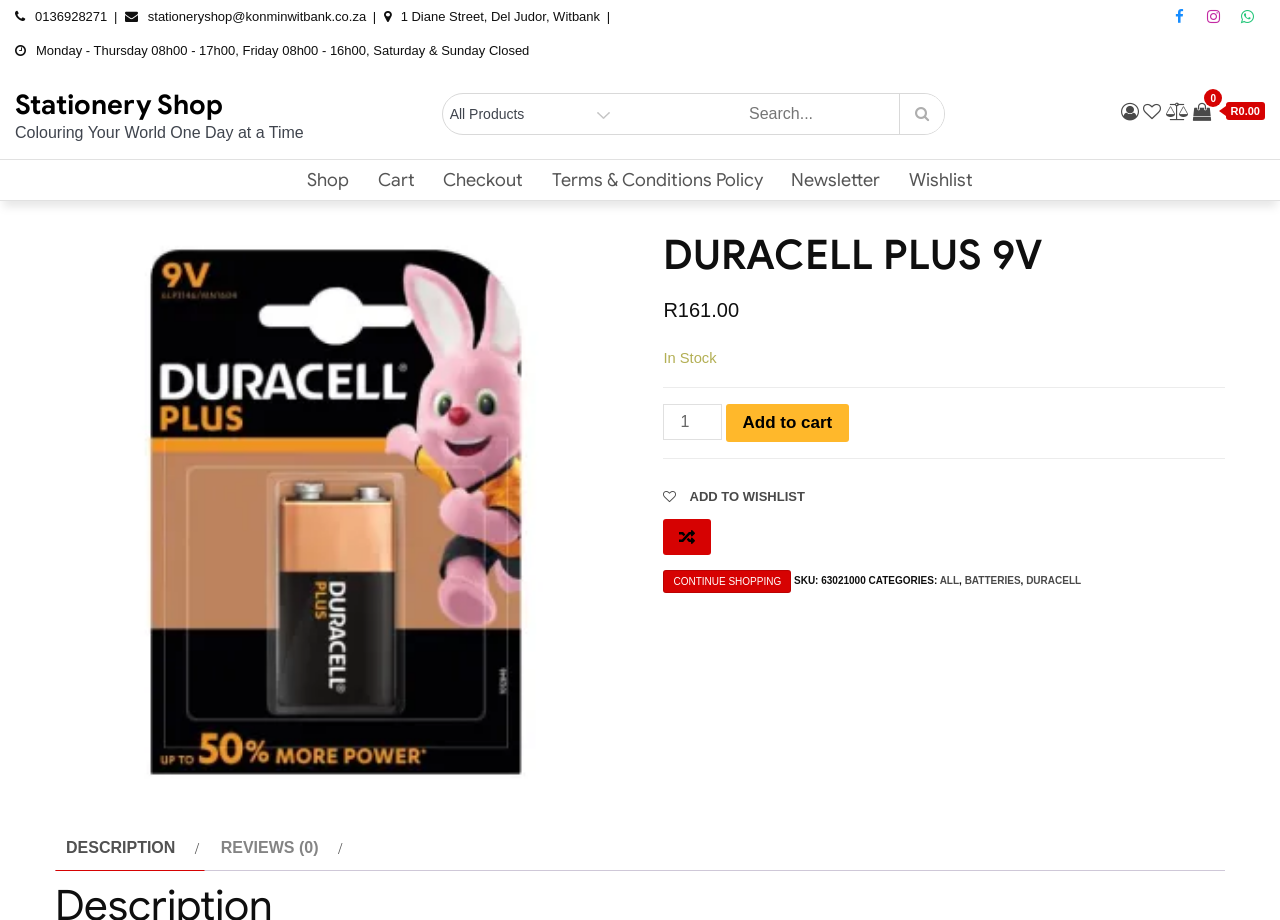Locate the bounding box coordinates of the element's region that should be clicked to carry out the following instruction: "Add to cart". The coordinates need to be four float numbers between 0 and 1, i.e., [left, top, right, bottom].

[0.567, 0.439, 0.663, 0.48]